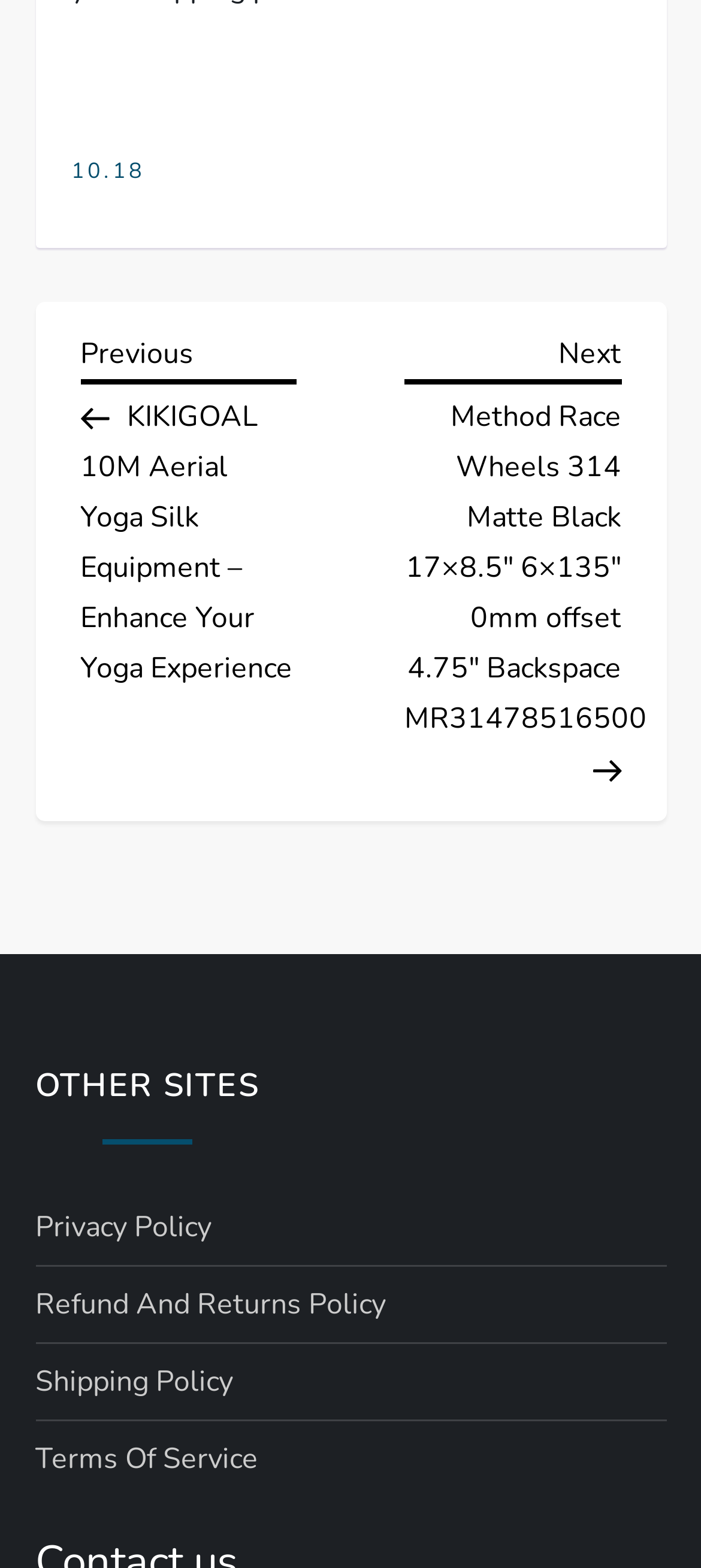What is the purpose of the footer section?
Using the image as a reference, answer with just one word or a short phrase.

Providing links